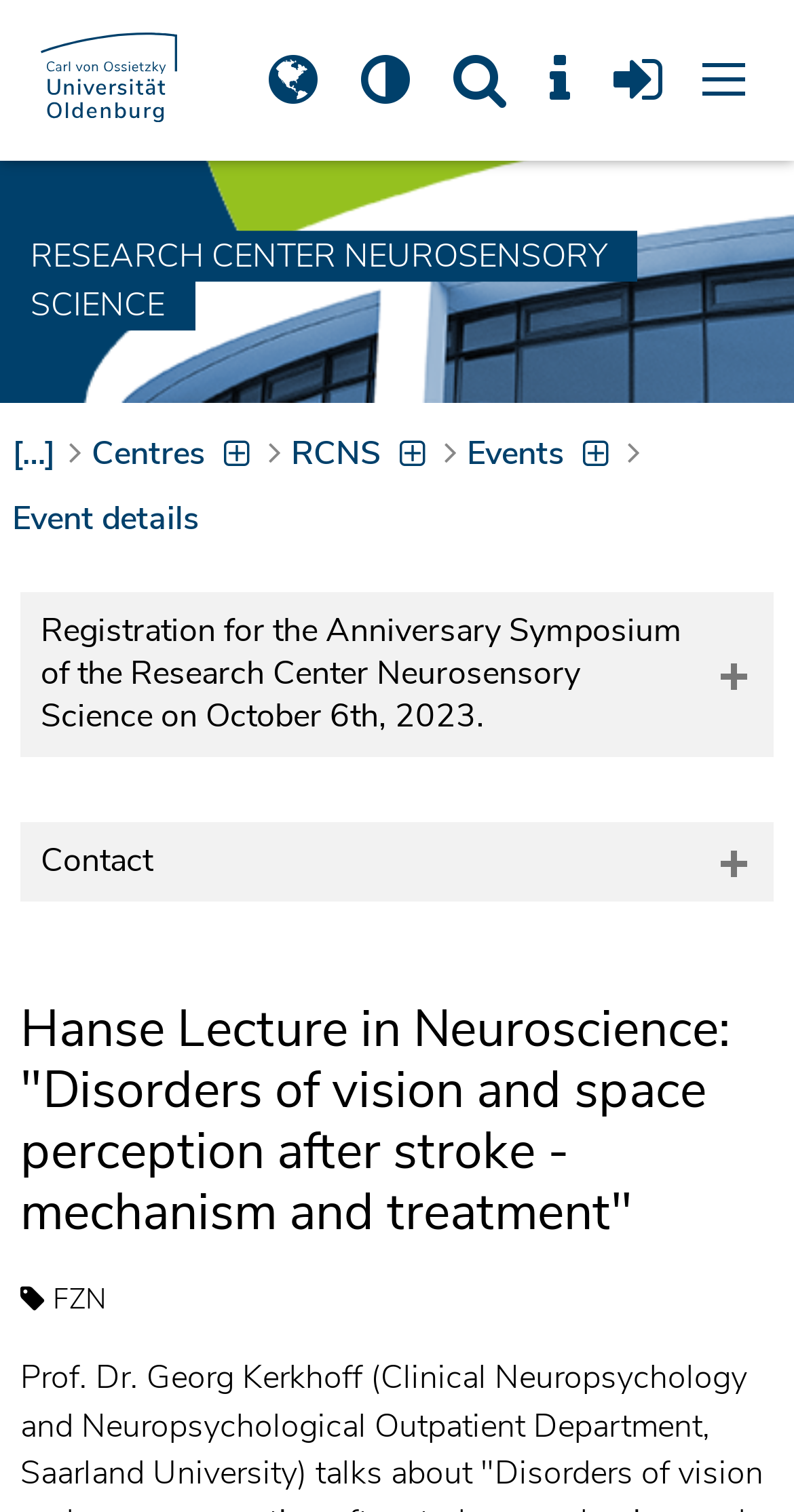Please specify the bounding box coordinates of the area that should be clicked to accomplish the following instruction: "check unicornia's rating". The coordinates should consist of four float numbers between 0 and 1, i.e., [left, top, right, bottom].

None